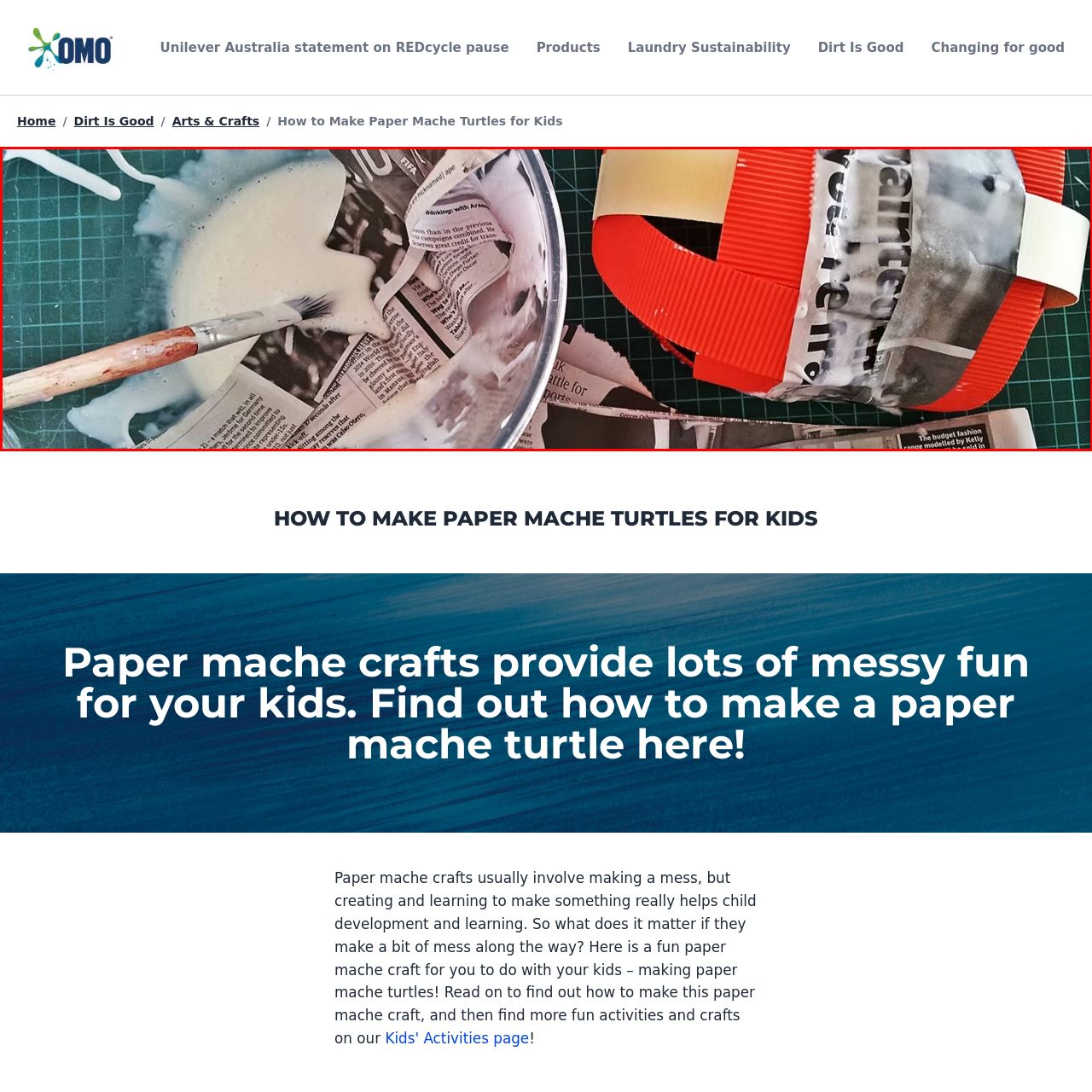Create a detailed description of the image enclosed by the red bounding box.

The image depicts a vibrant and messy setup for creating paper mache crafts, specifically focusing on the early stages of making a paper mache turtle. On the left, a bowl contains a wet mixture of glue and water, ideal for adhering pieces of newspaper together. A paintbrush rests in the bowl, suggesting that the user is likely preparing to apply the adhesive. To the right, a portion of the paper mache project is showcased, featuring strips of colored and patterned newspaper, including a bright red strip, which adds a pop of color. The workspace is covered with a green cutting mat, providing a clean and organized background for the crafting process. This image captures the creativity and fun involved in making paper mache crafts with kids, illustrating the hands-on techniques that enhance both learning and enjoyment.